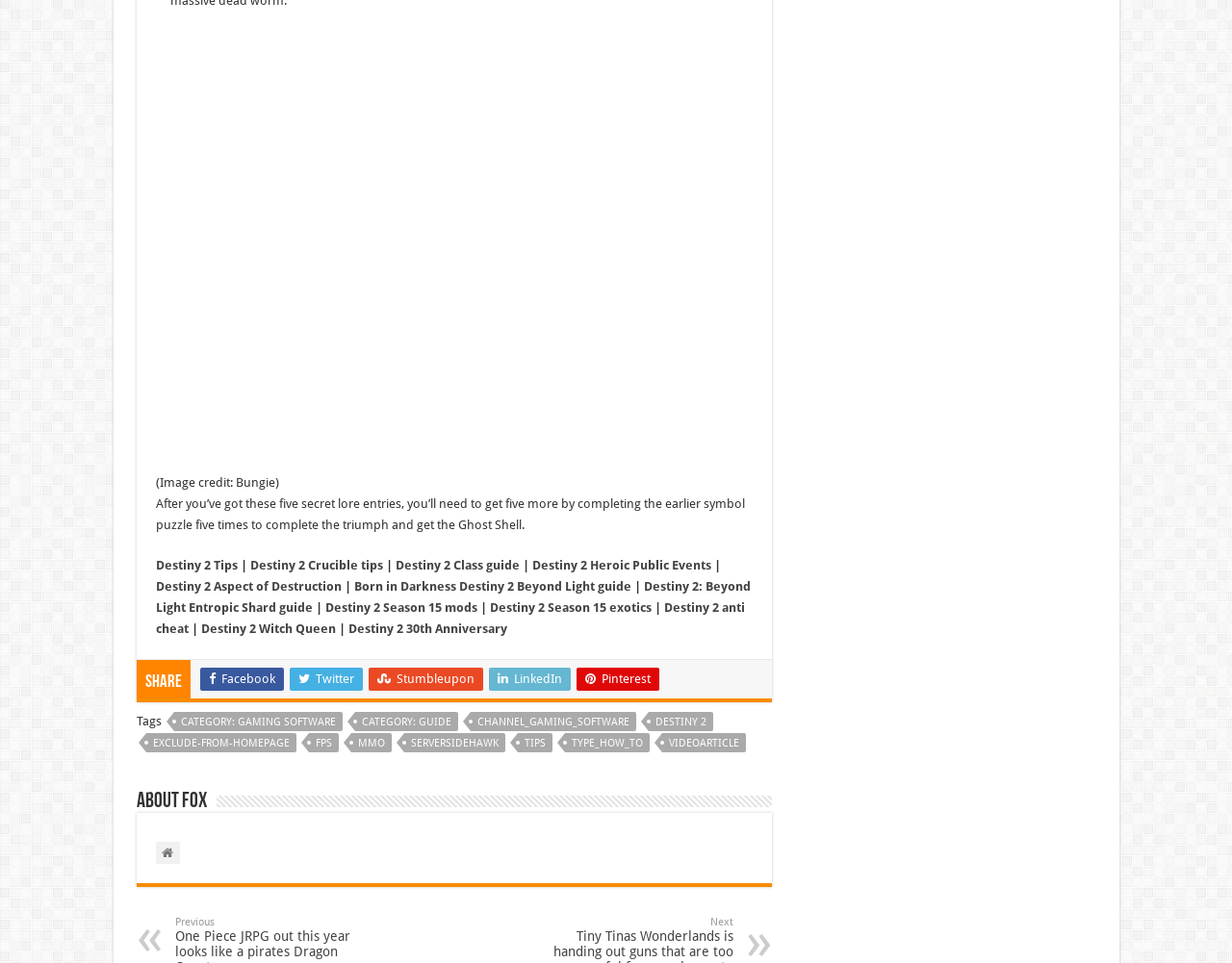How many links are there in the webpage?
Provide a concise answer using a single word or phrase based on the image.

20